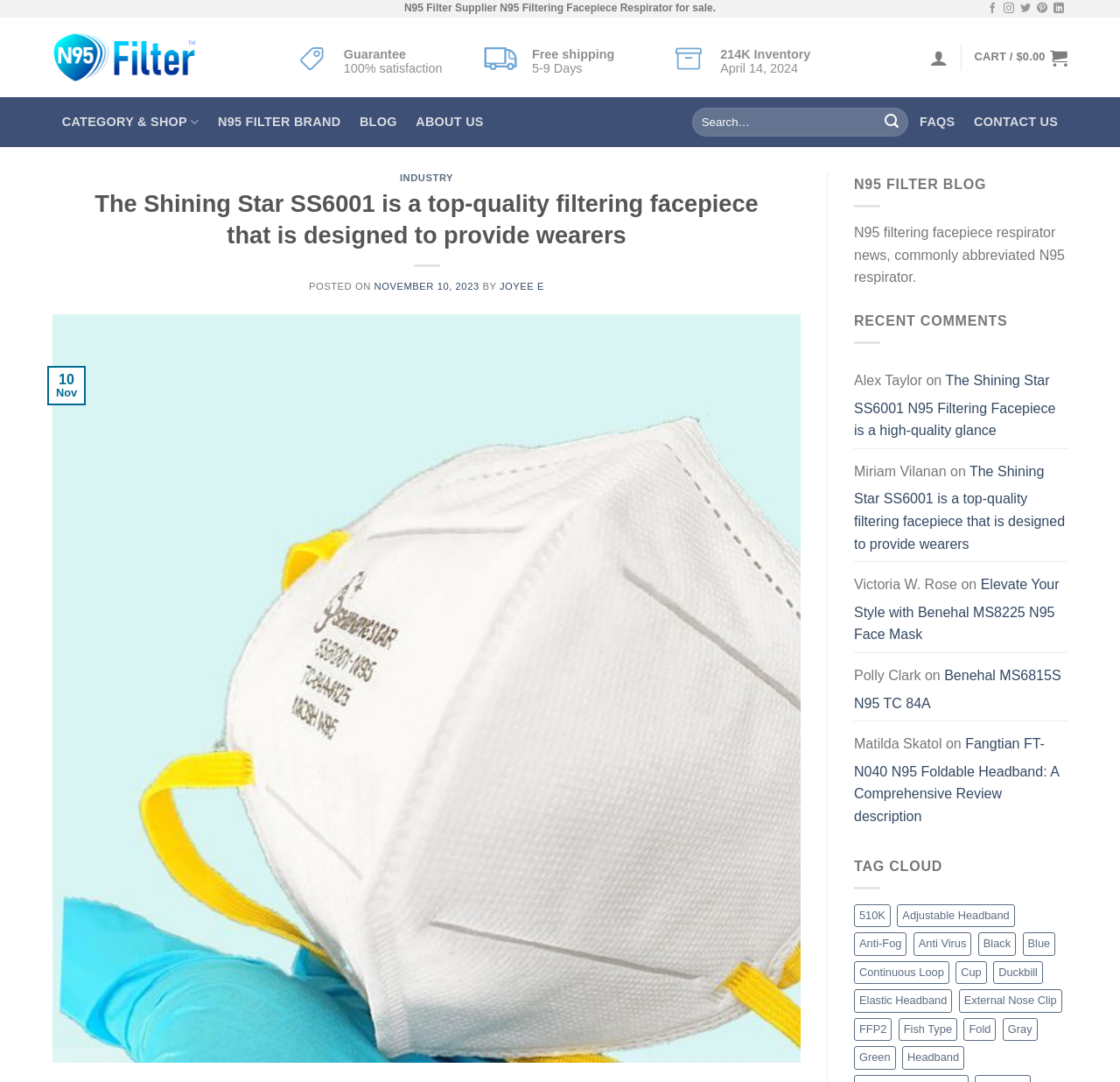Identify the coordinates of the bounding box for the element described below: "Cart / $0.00". Return the coordinates as four float numbers between 0 and 1: [left, top, right, bottom].

[0.87, 0.035, 0.953, 0.071]